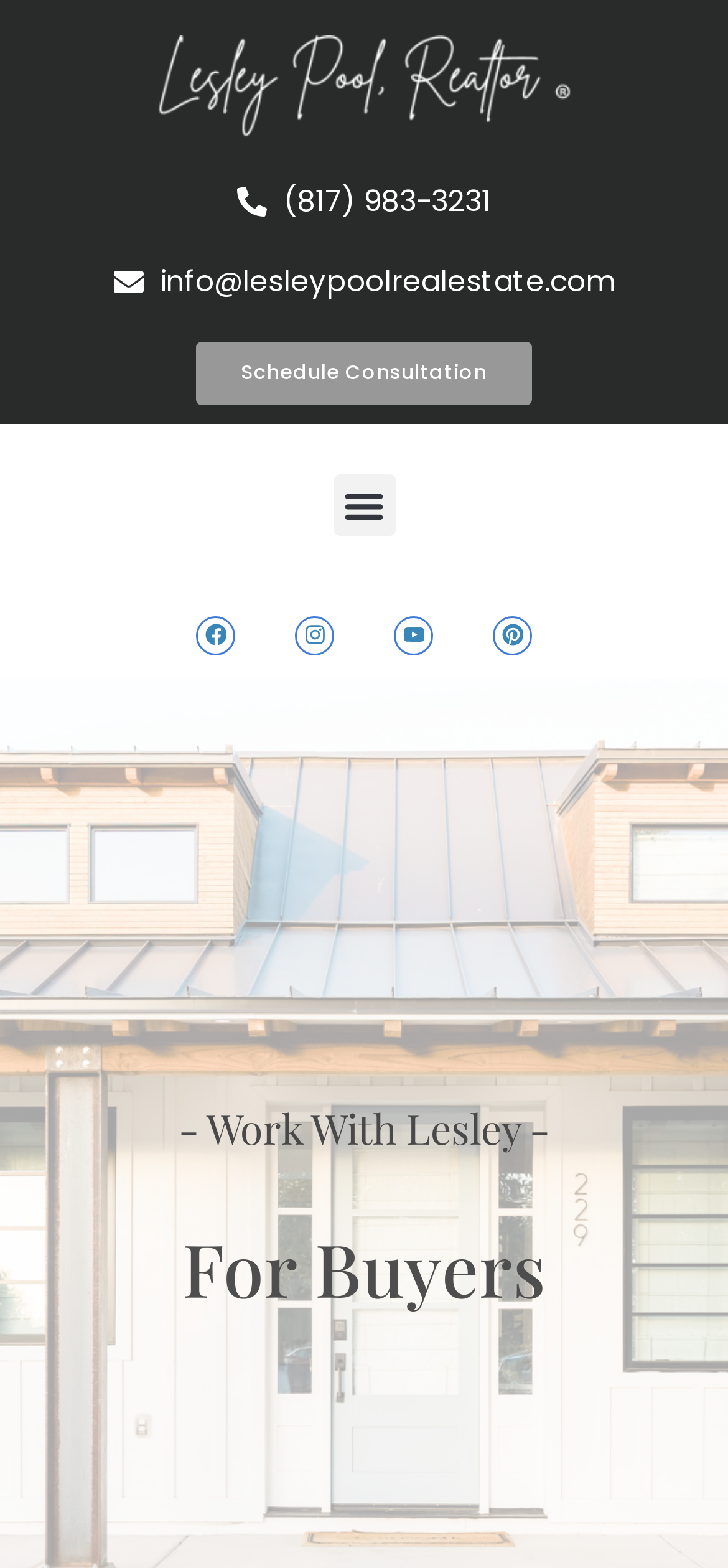What is the email address to contact Lesley?
Refer to the screenshot and deliver a thorough answer to the question presented.

I found the email address by looking at the static text element with the content 'info@lesleypoolrealestate.com' located at the top of the page.